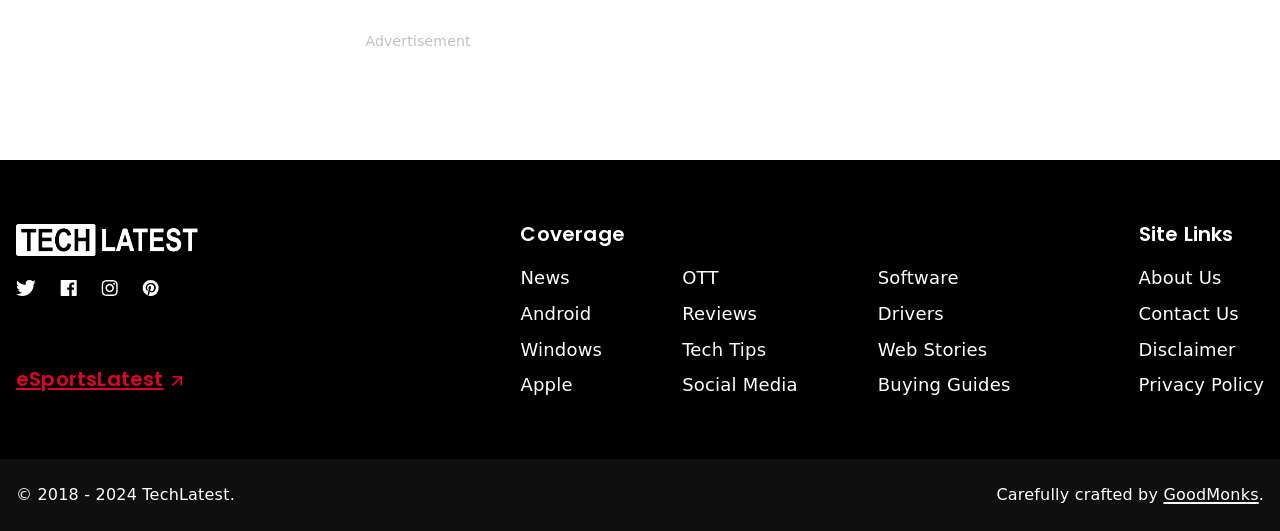Determine the bounding box coordinates of the UI element described below. Use the format (top-left x, top-left y, bottom-right x, bottom-right y) with floating point numbers between 0 and 1: Buying Guides

[0.686, 0.707, 0.789, 0.744]